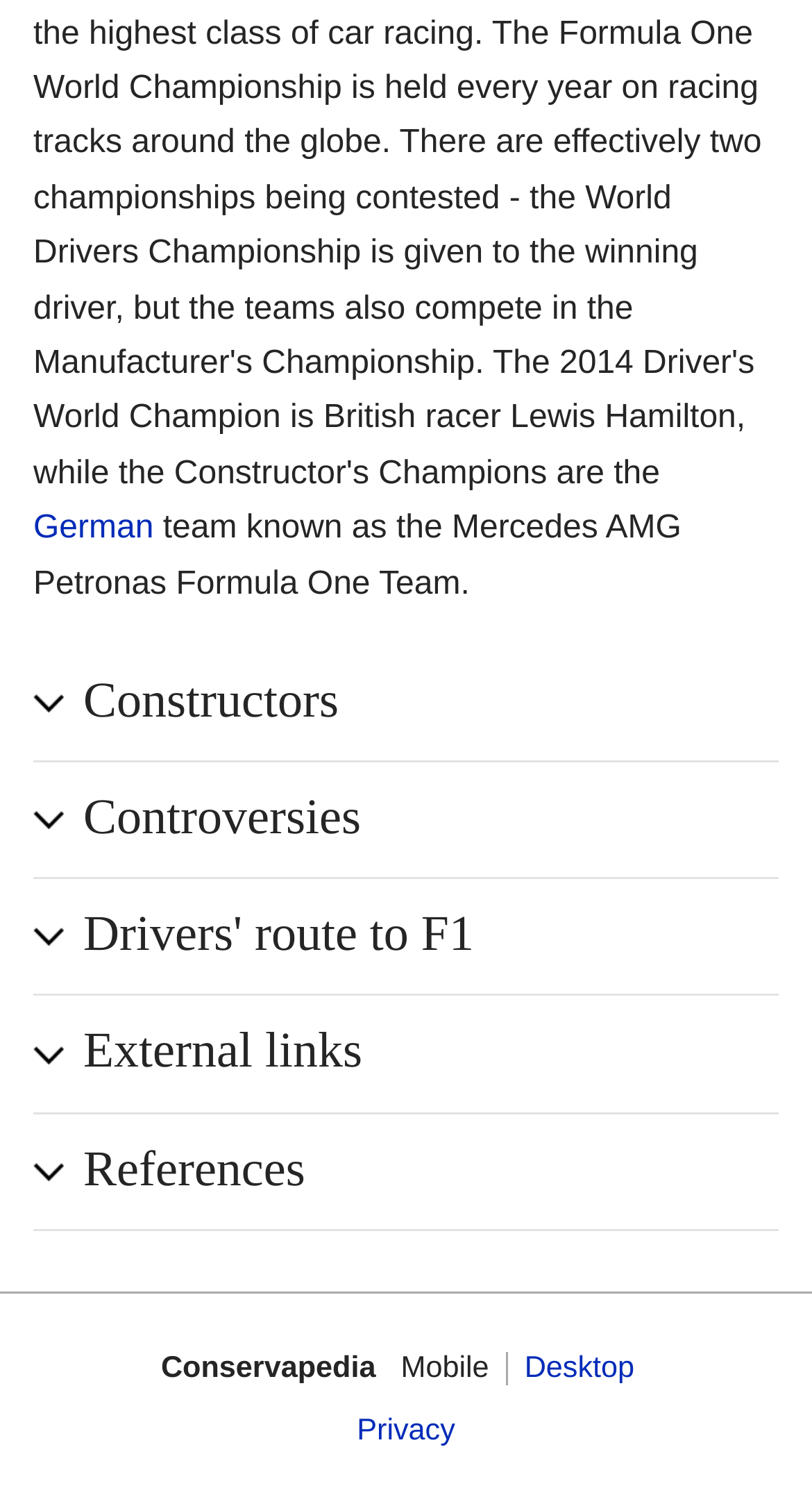What is the name of the Formula One team?
Provide a thorough and detailed answer to the question.

The StaticText element with the text 'team known as the Mercedes AMG Petronas Formula One Team.' provides the answer to this question.